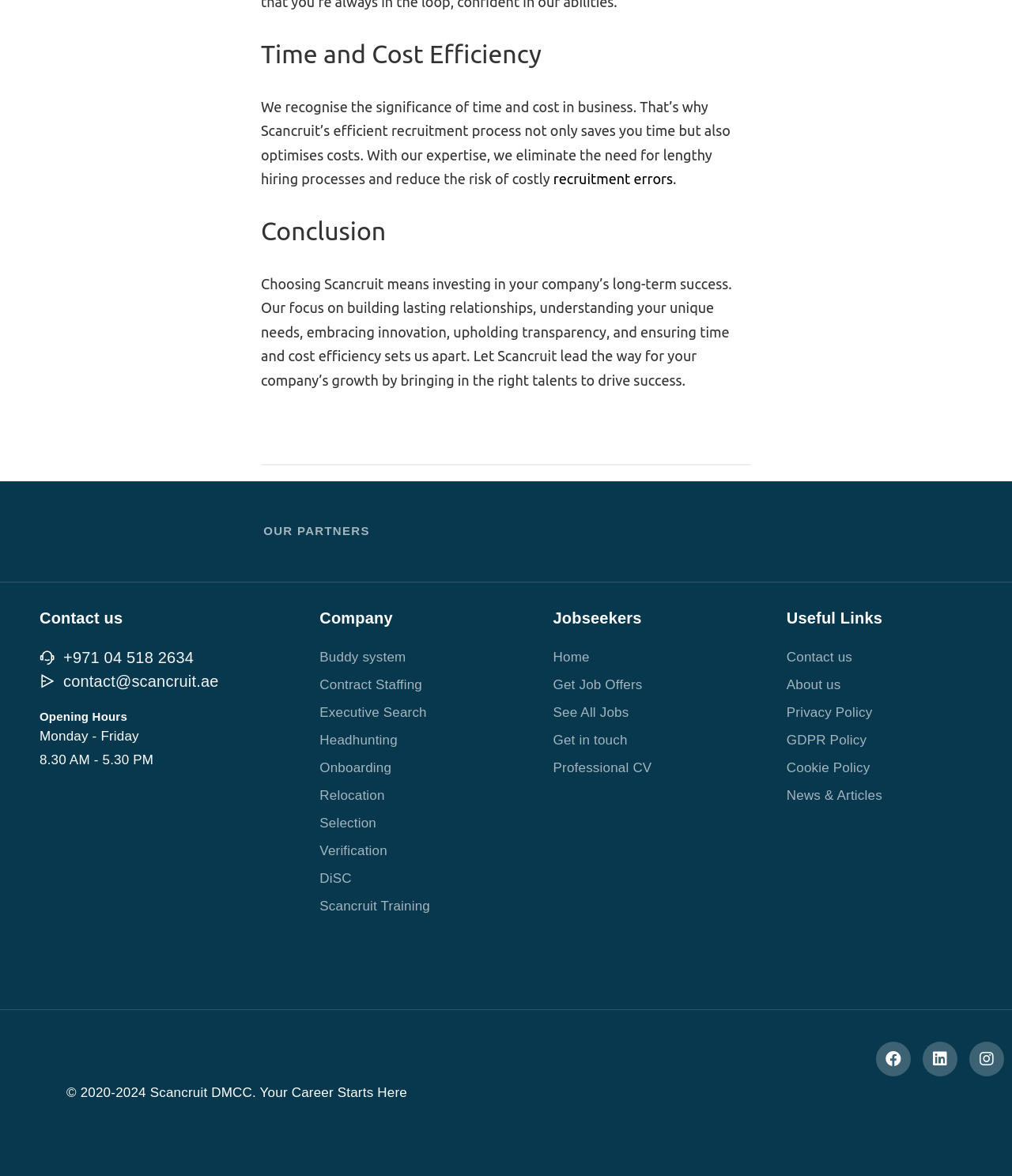What is the email address of Scancruit?
Look at the image and provide a detailed response to the question.

The email address is provided in the 'Contact us' section of the webpage, along with a contact number and social media links.